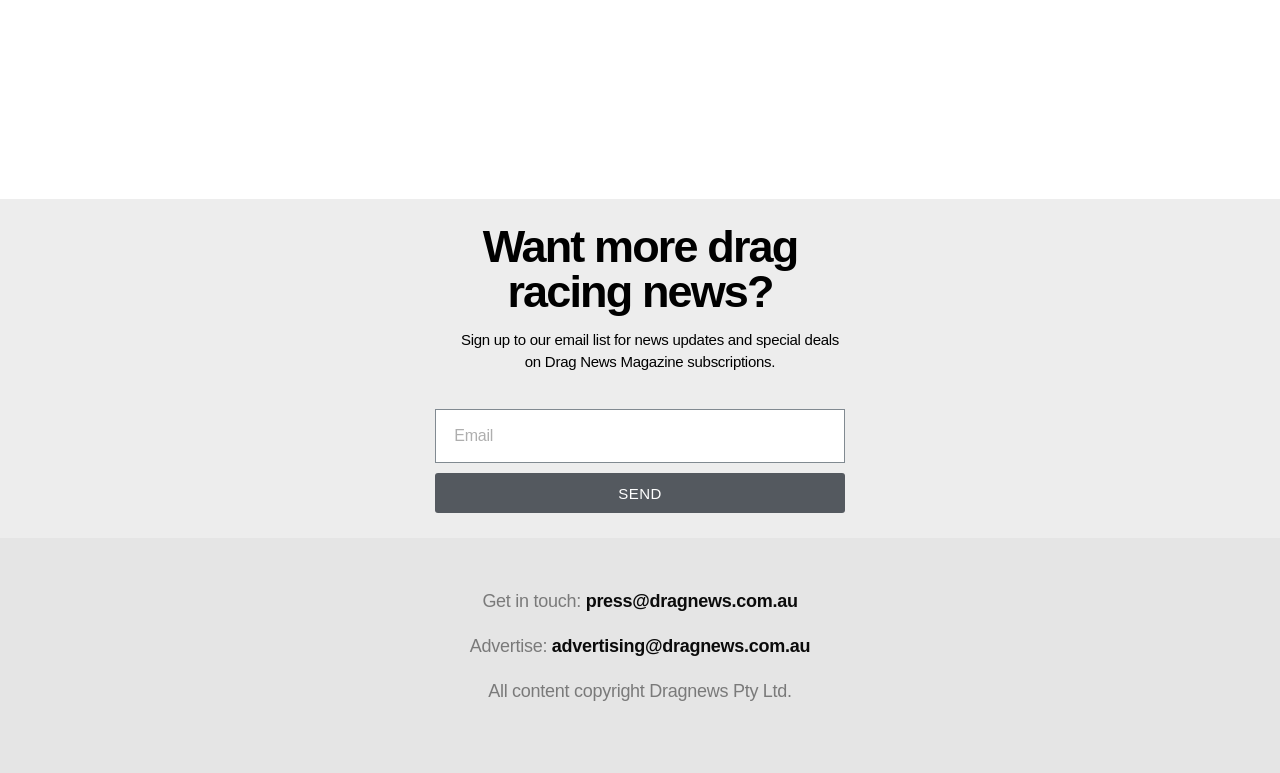Give a one-word or one-phrase response to the question:
What is the purpose of the 'SEND' button?

To submit email address